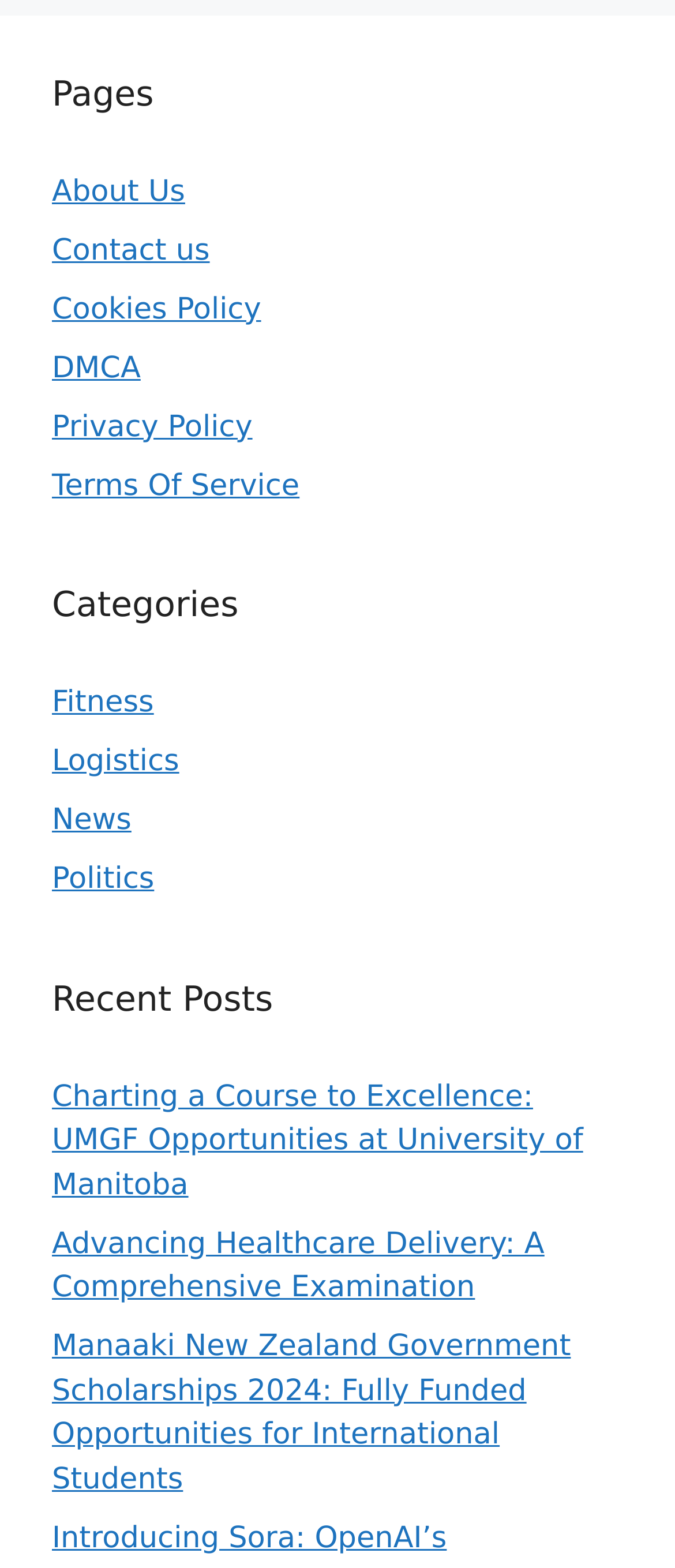Find and indicate the bounding box coordinates of the region you should select to follow the given instruction: "go to About Us page".

[0.077, 0.111, 0.274, 0.133]